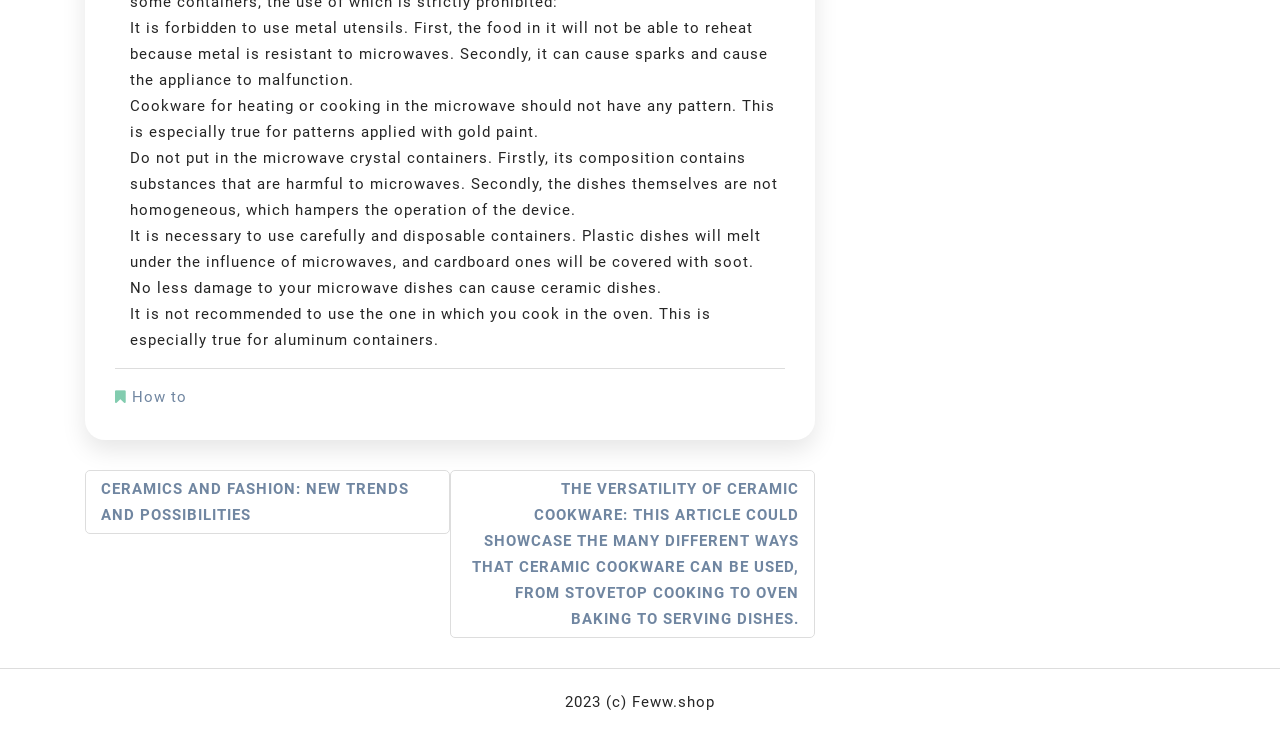What should not be used in the microwave?
Please provide a comprehensive answer based on the contents of the image.

According to the text, metal utensils should not be used in the microwave because metal is resistant to microwaves and can cause sparks, leading to appliance malfunction.